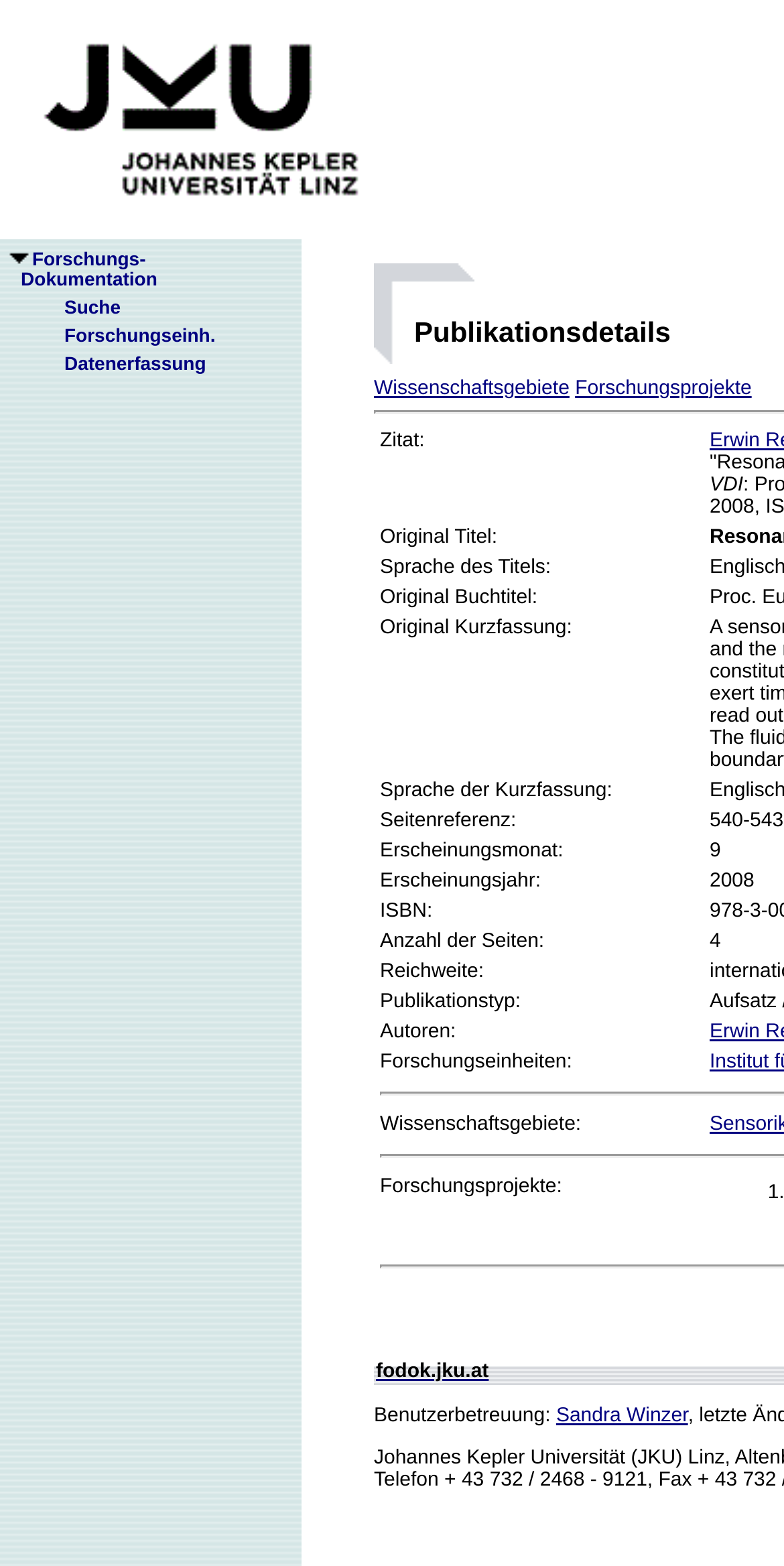Specify the bounding box coordinates for the region that must be clicked to perform the given instruction: "Search for publications".

[0.041, 0.19, 0.154, 0.203]